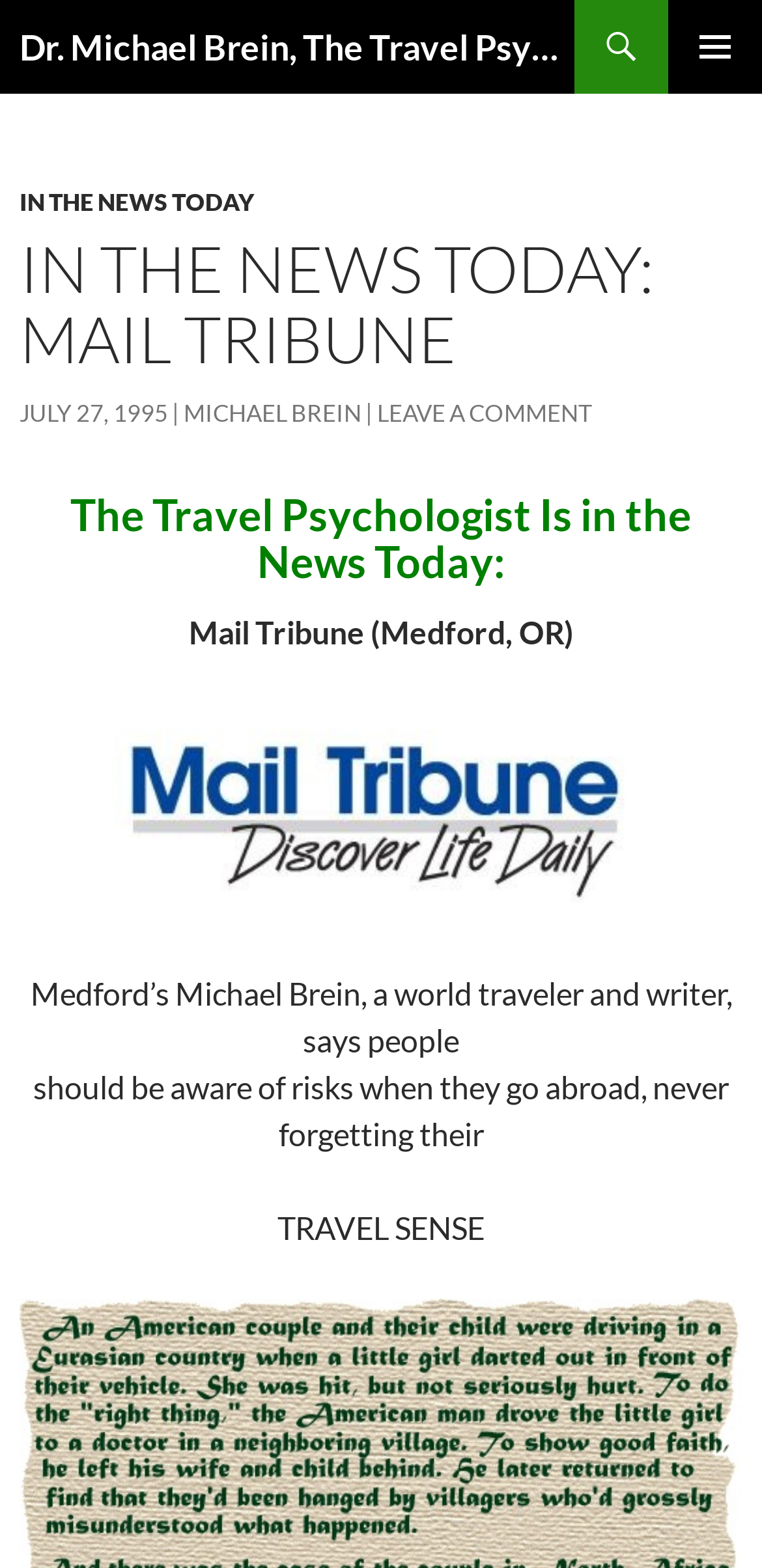Please determine the bounding box coordinates of the area that needs to be clicked to complete this task: 'Go to Dr. Michael Brein, The Travel Psychologist'. The coordinates must be four float numbers between 0 and 1, formatted as [left, top, right, bottom].

[0.026, 0.0, 0.754, 0.06]